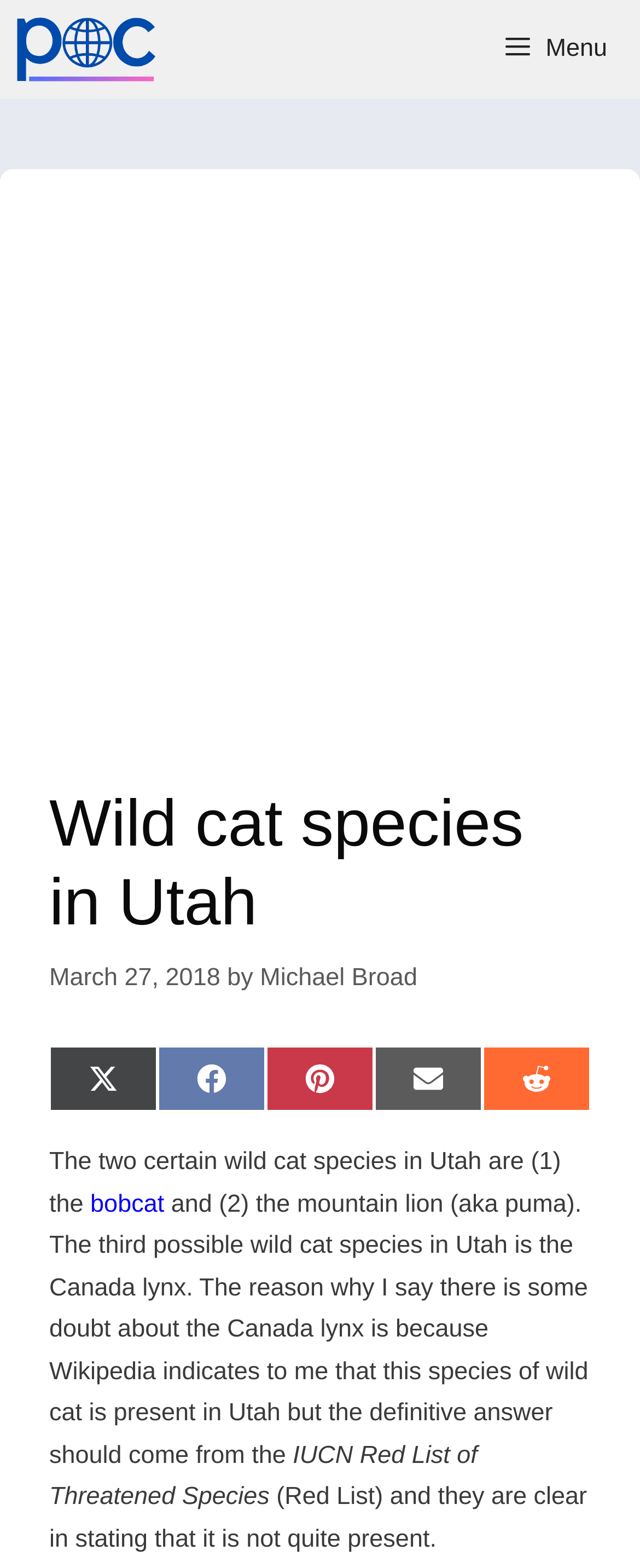Generate a comprehensive description of the contents of the webpage.

The webpage is about wild cat species in Utah, written by Michael Broad. At the top, there is a navigation bar with a link to Michael Broad's profile, accompanied by a small image of him. On the right side of the navigation bar, there is a button with a menu icon. 

Below the navigation bar, there is a large advertisement iframe that takes up most of the width of the page. Above the advertisement, there is a header section with a heading that reads "Wild cat species in Utah". The heading is followed by the date "March 27, 2018", and the author's name, Michael Broad. 

Underneath the header section, there are social media sharing links, including Twitter, Facebook, Pinterest, Email, and Reddit. 

The main content of the webpage starts with a paragraph of text that discusses the two certain wild cat species in Utah, which are the bobcat and the mountain lion. The text also mentions the Canada lynx as a possible third wild cat species in Utah, but notes that there is some doubt about its presence in the state. The text includes a link to the IUCN Red List of Threatened Species, which is cited as a source of information on the Canada lynx.